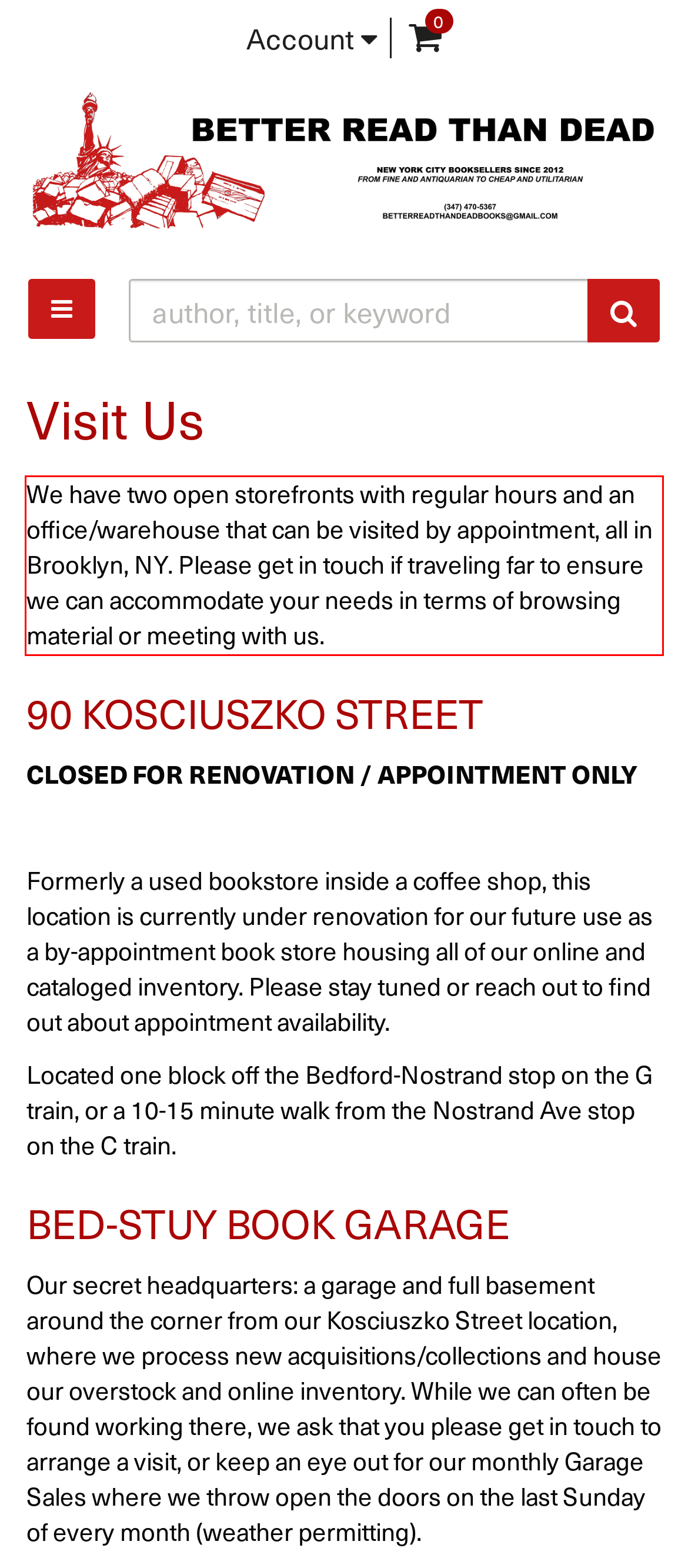Within the screenshot of the webpage, there is a red rectangle. Please recognize and generate the text content inside this red bounding box.

We have two open storefronts with regular hours and an office/warehouse that can be visited by appointment, all in Brooklyn, NY. Please get in touch if traveling far to ensure we can accommodate your needs in terms of browsing material or meeting with us.